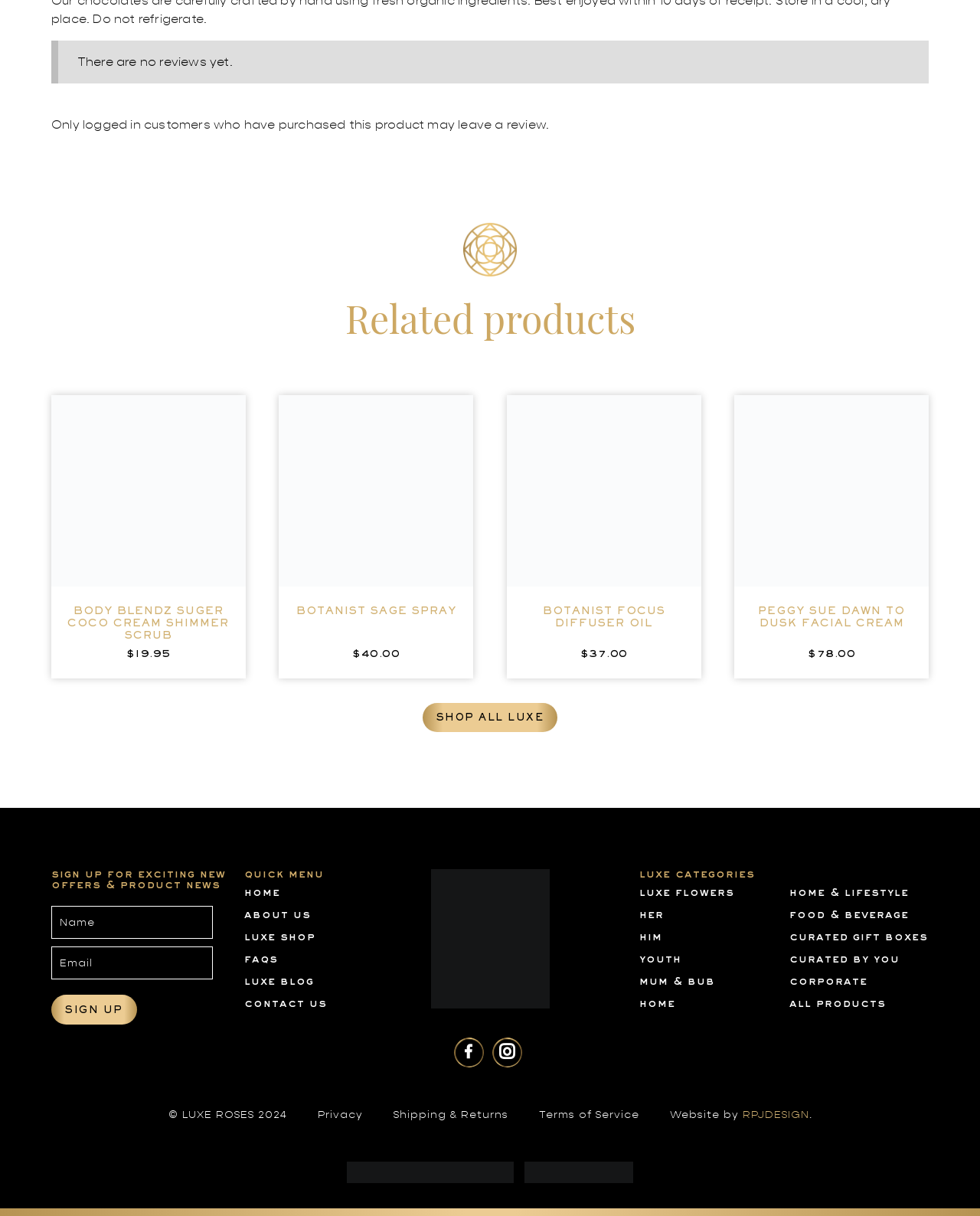Please find the bounding box coordinates of the section that needs to be clicked to achieve this instruction: "Click on 'Add to cart: “Body Blendz Suger Coco Cream Shimmer Scrub”'".

[0.068, 0.535, 0.148, 0.548]